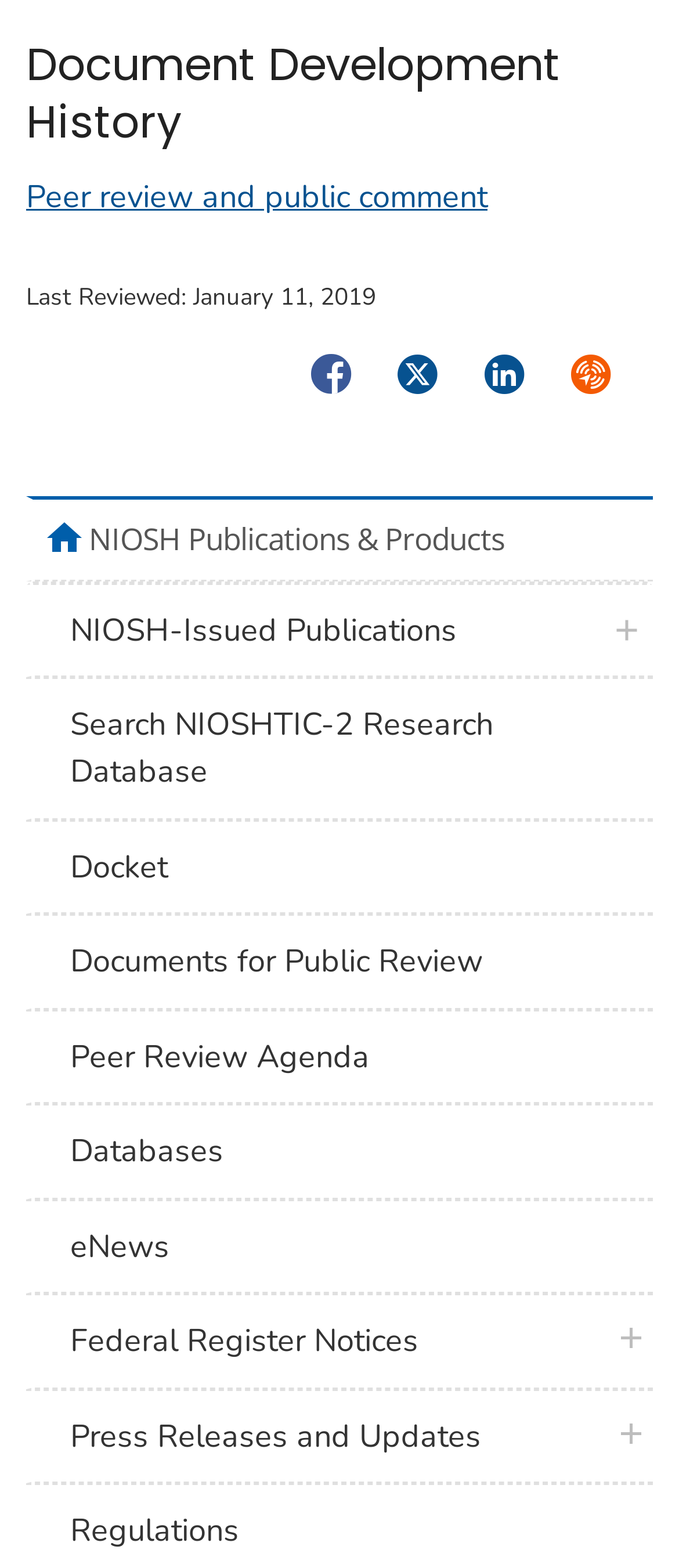What types of publications are available?
Refer to the image and give a detailed response to the question.

The type of publication can be found by looking at the link 'NIOSH-Issued Publications', which suggests that the webpage provides access to publications issued by NIOSH.